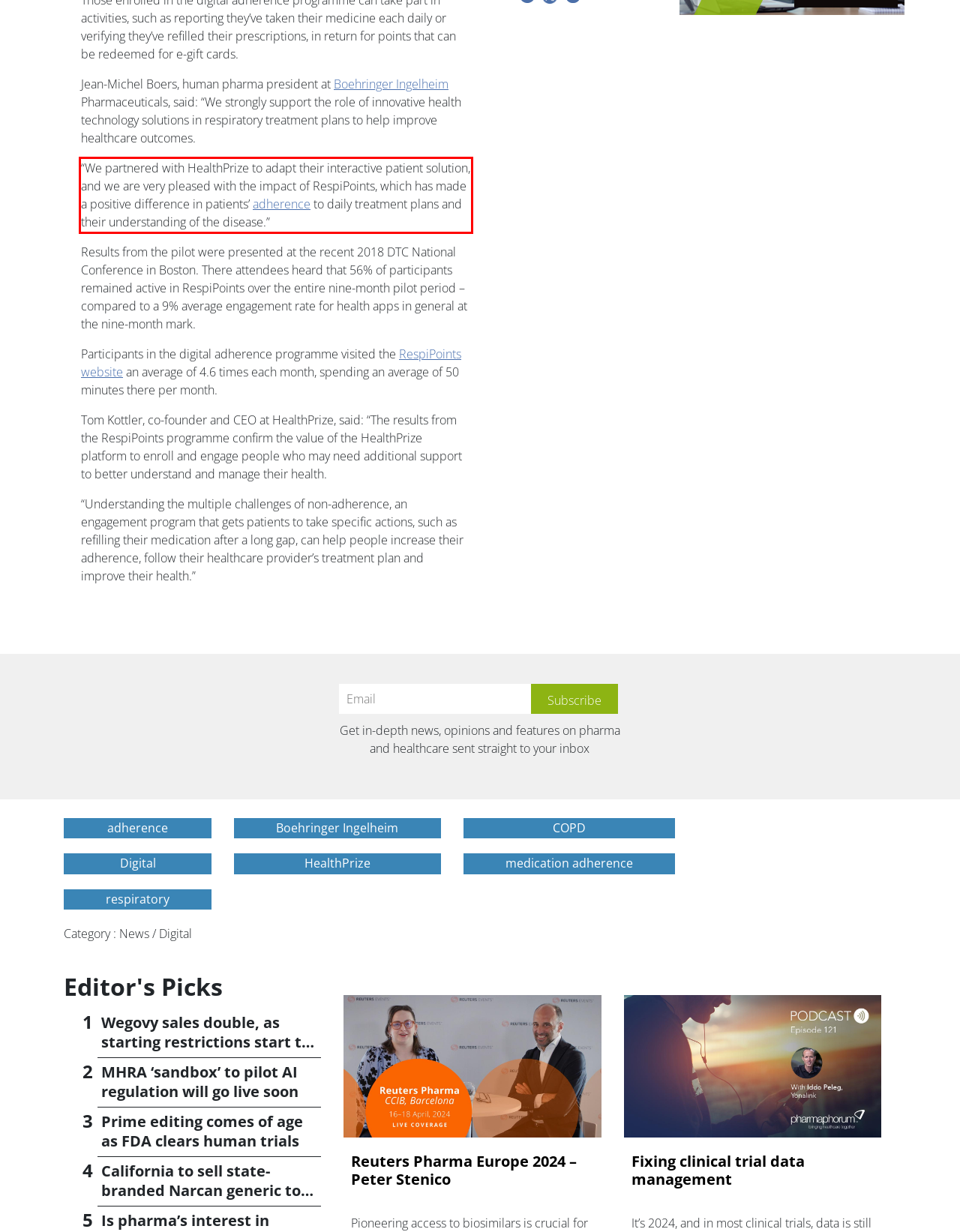You have a screenshot of a webpage, and there is a red bounding box around a UI element. Utilize OCR to extract the text within this red bounding box.

“We partnered with HealthPrize to adapt their interactive patient solution, and we are very pleased with the impact of RespiPoints, which has made a positive difference in patients’ adherence to daily treatment plans and their understanding of the disease.”